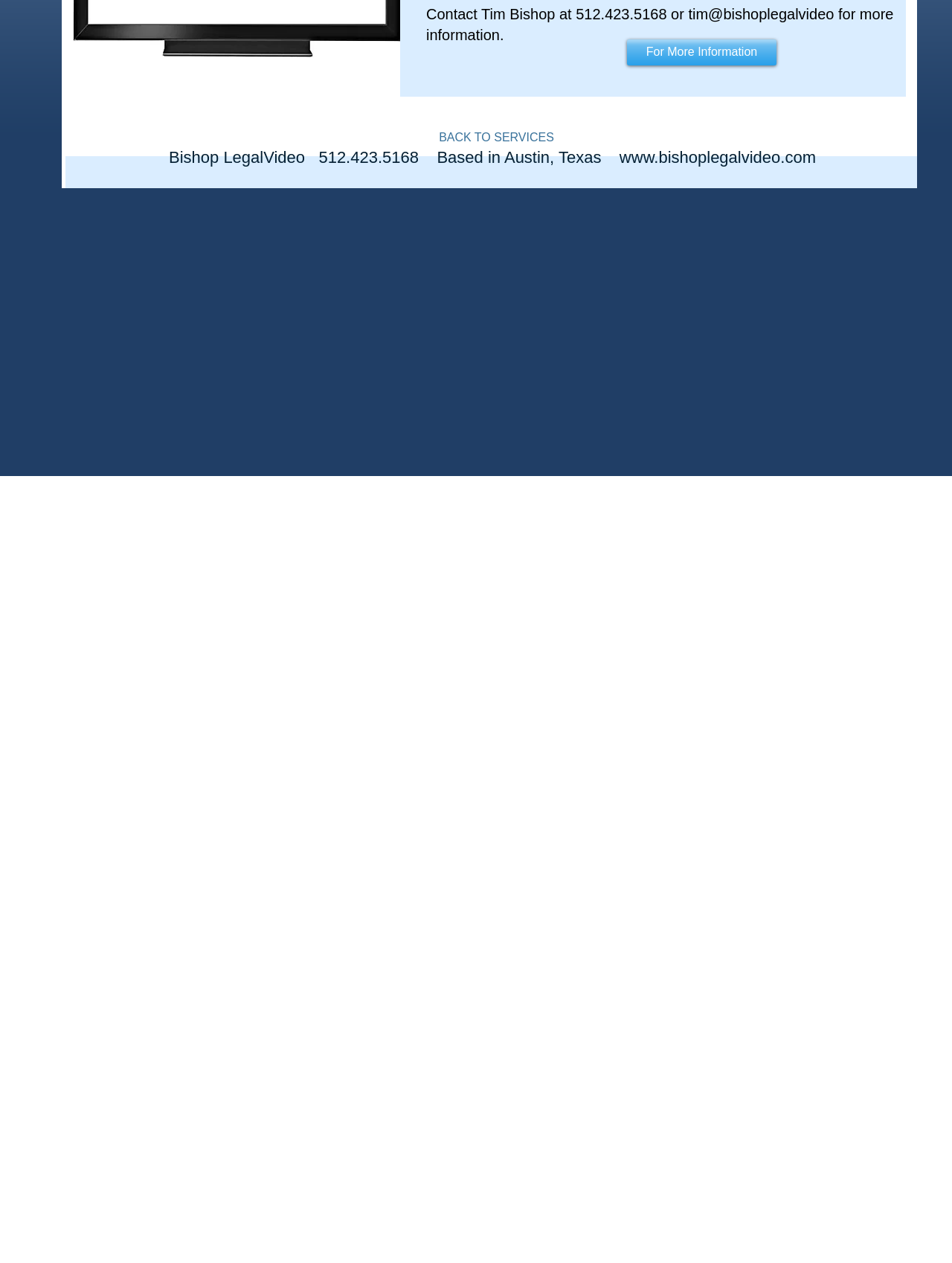Bounding box coordinates are to be given in the format (top-left x, top-left y, bottom-right x, bottom-right y). All values must be floating point numbers between 0 and 1. Provide the bounding box coordinate for the UI element described as: BACK TO SERVICES

[0.459, 0.091, 0.584, 0.126]